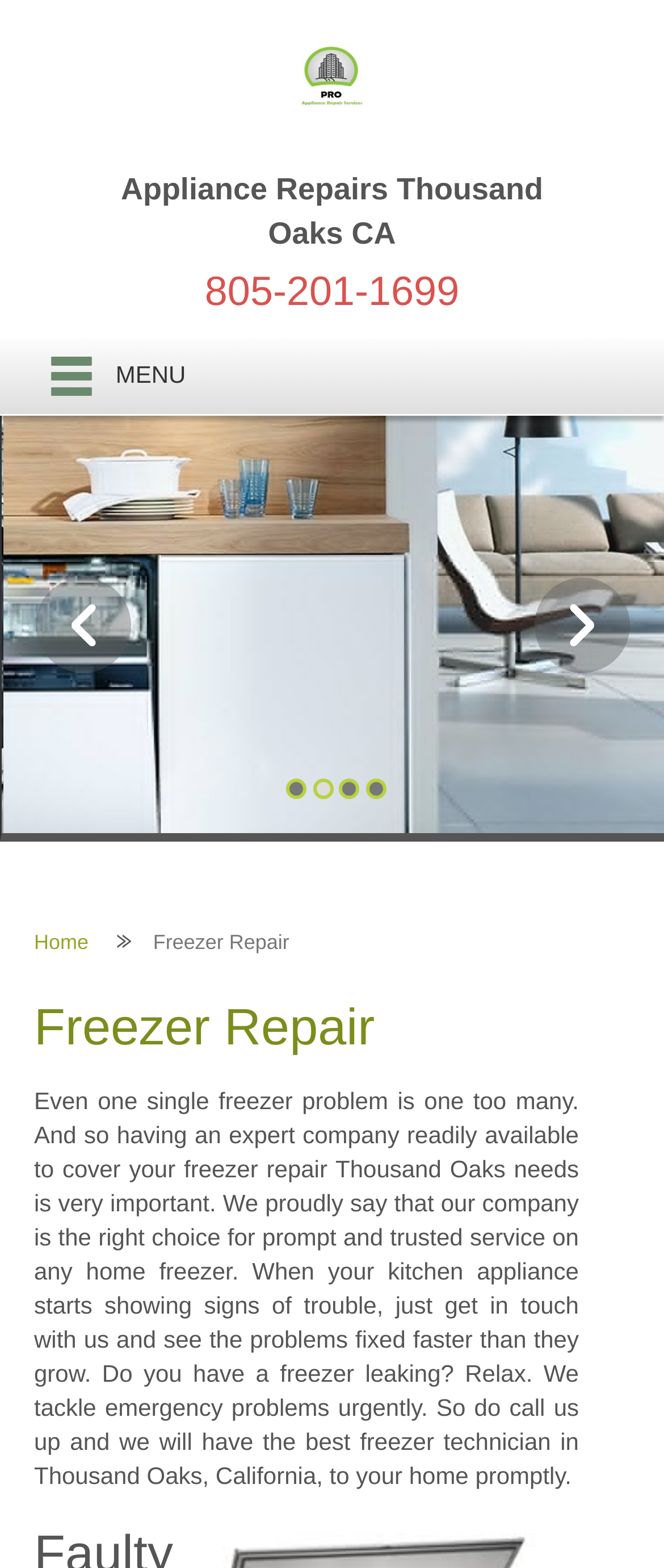What is the main service offered by the company?
Please give a detailed and elaborate explanation in response to the question.

The main service offered by the company can be inferred from the text 'Freezer Repair' which appears multiple times on the webpage, including in the heading and in the paragraph describing the company's service.